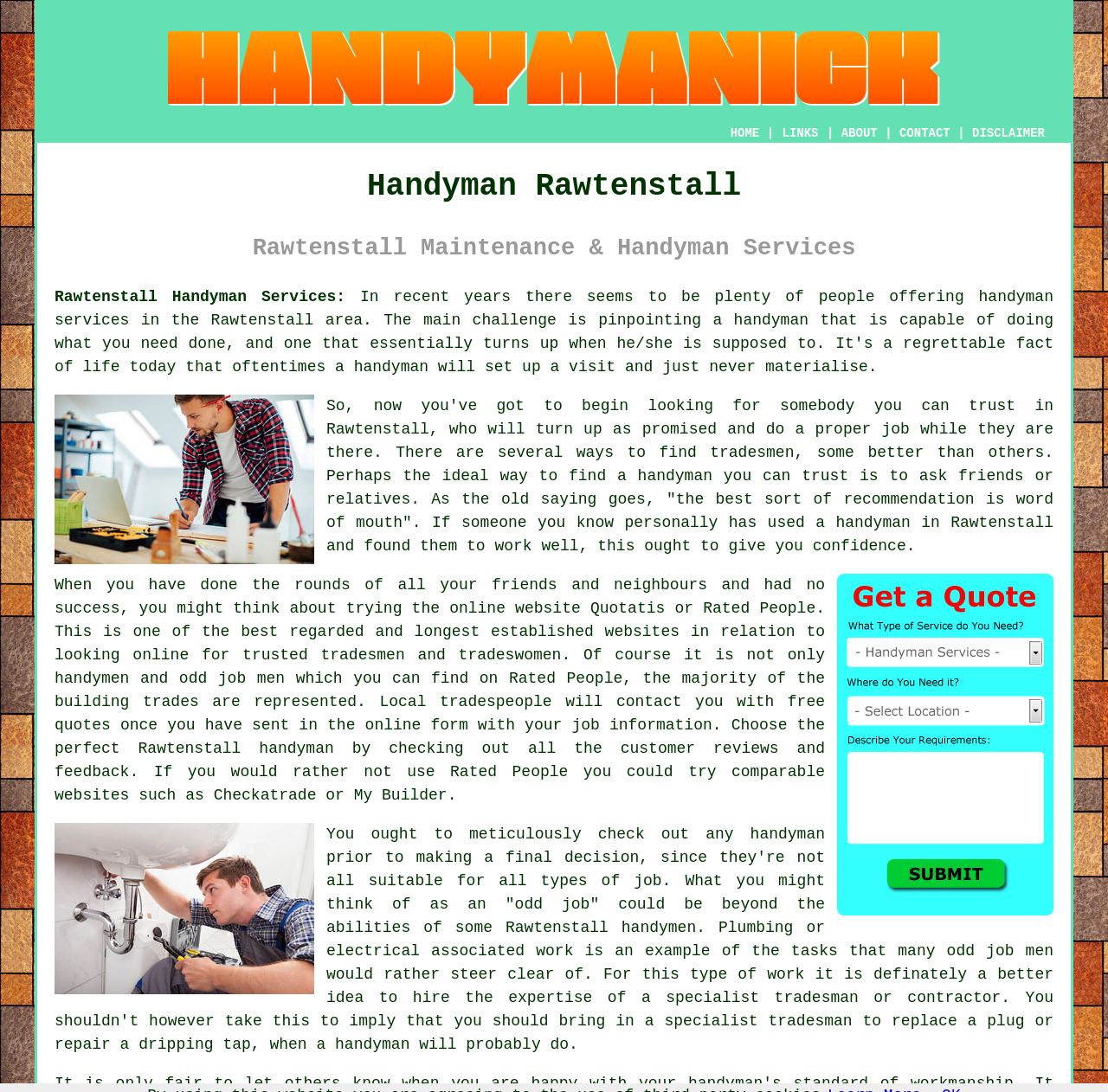Specify the bounding box coordinates of the region I need to click to perform the following instruction: "Get a quote from a handyman". The coordinates must be four float numbers in the range of 0 to 1, i.e., [left, top, right, bottom].

[0.755, 0.827, 0.951, 0.842]